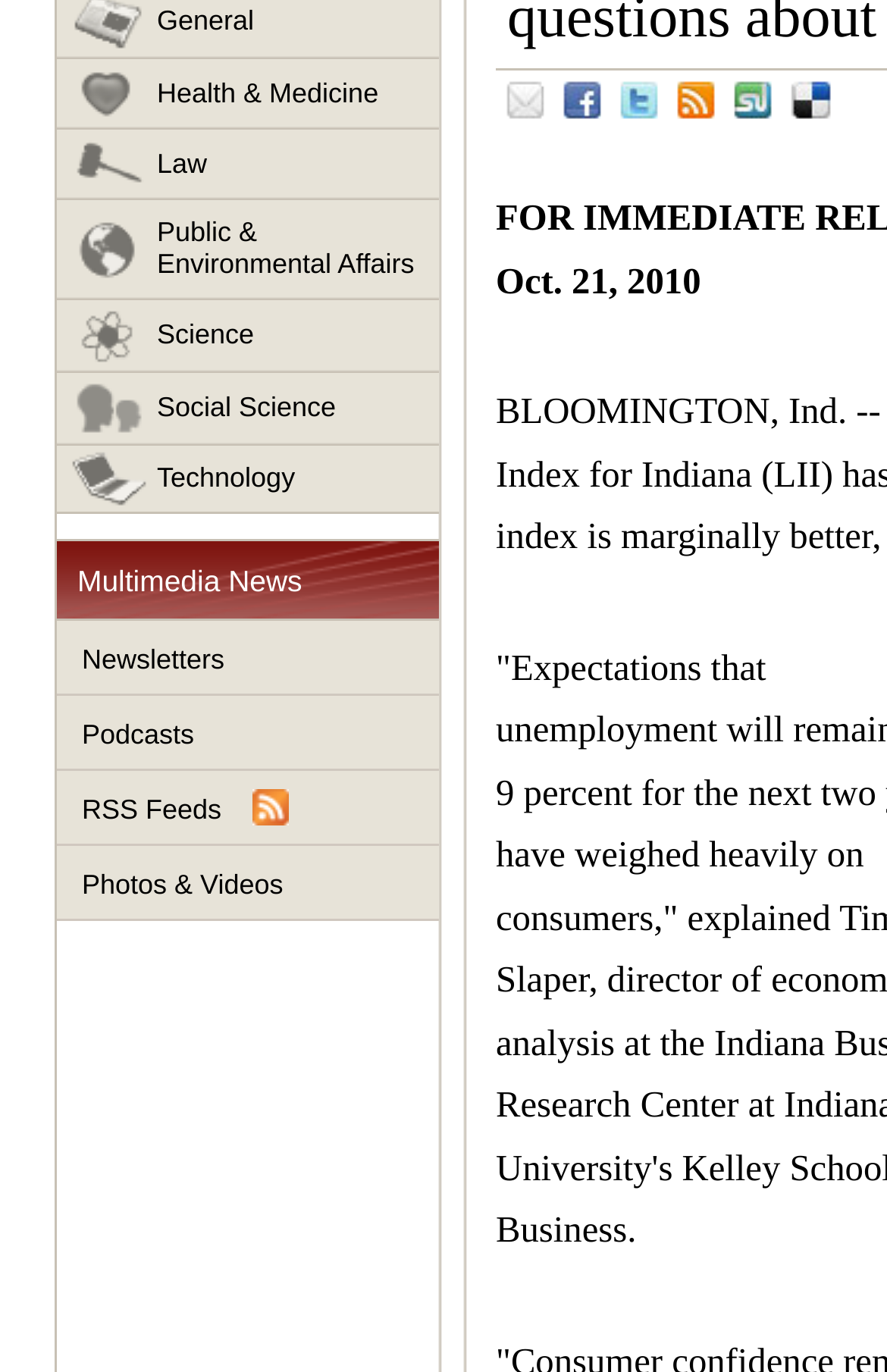Bounding box coordinates should be provided in the format (top-left x, top-left y, bottom-right x, bottom-right y) with all values between 0 and 1. Identify the bounding box for this UI element: Newsfeeds

[0.751, 0.052, 0.874, 0.105]